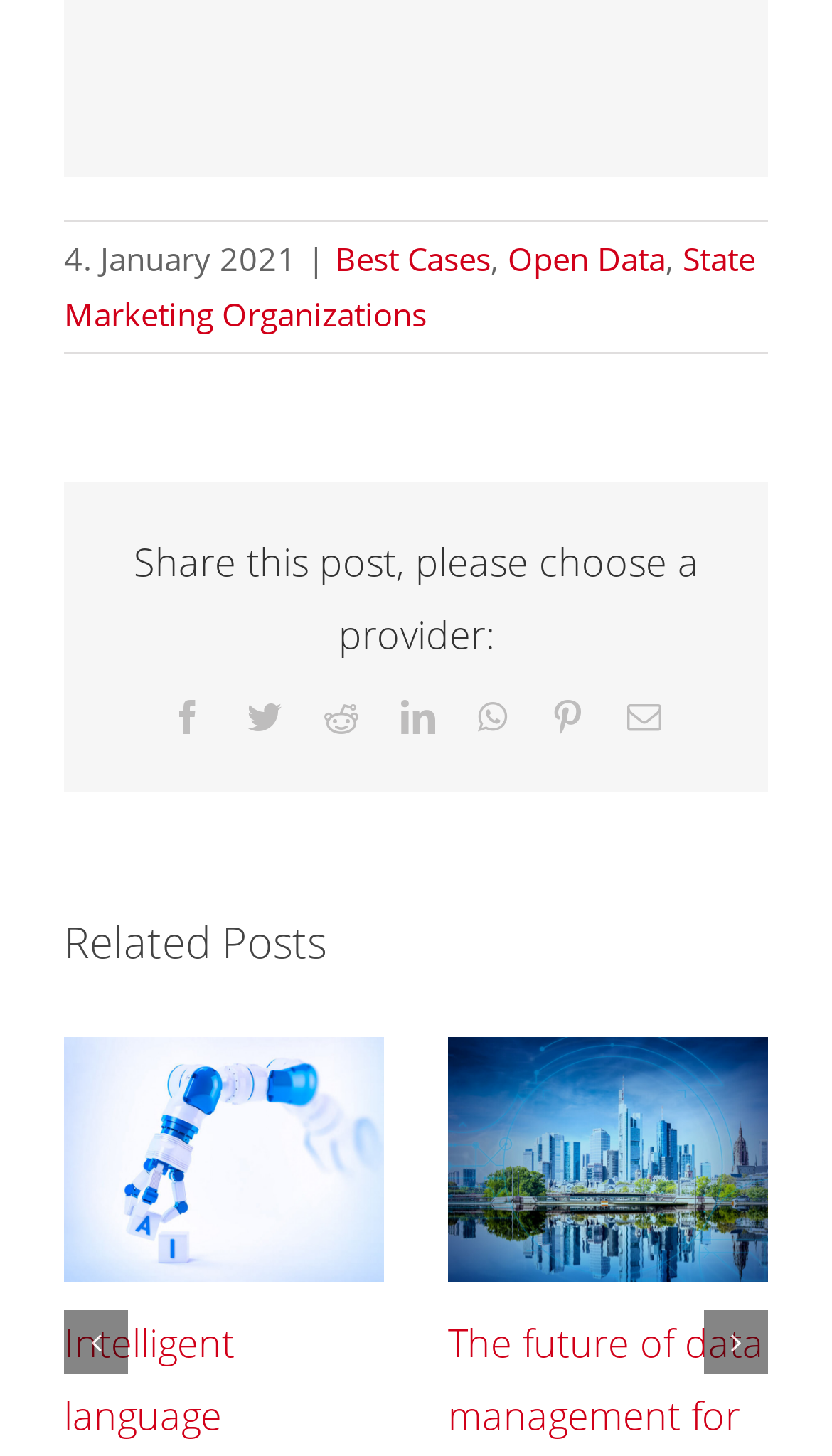Extract the bounding box for the UI element that matches this description: "LinkedIn".

[0.482, 0.481, 0.523, 0.505]